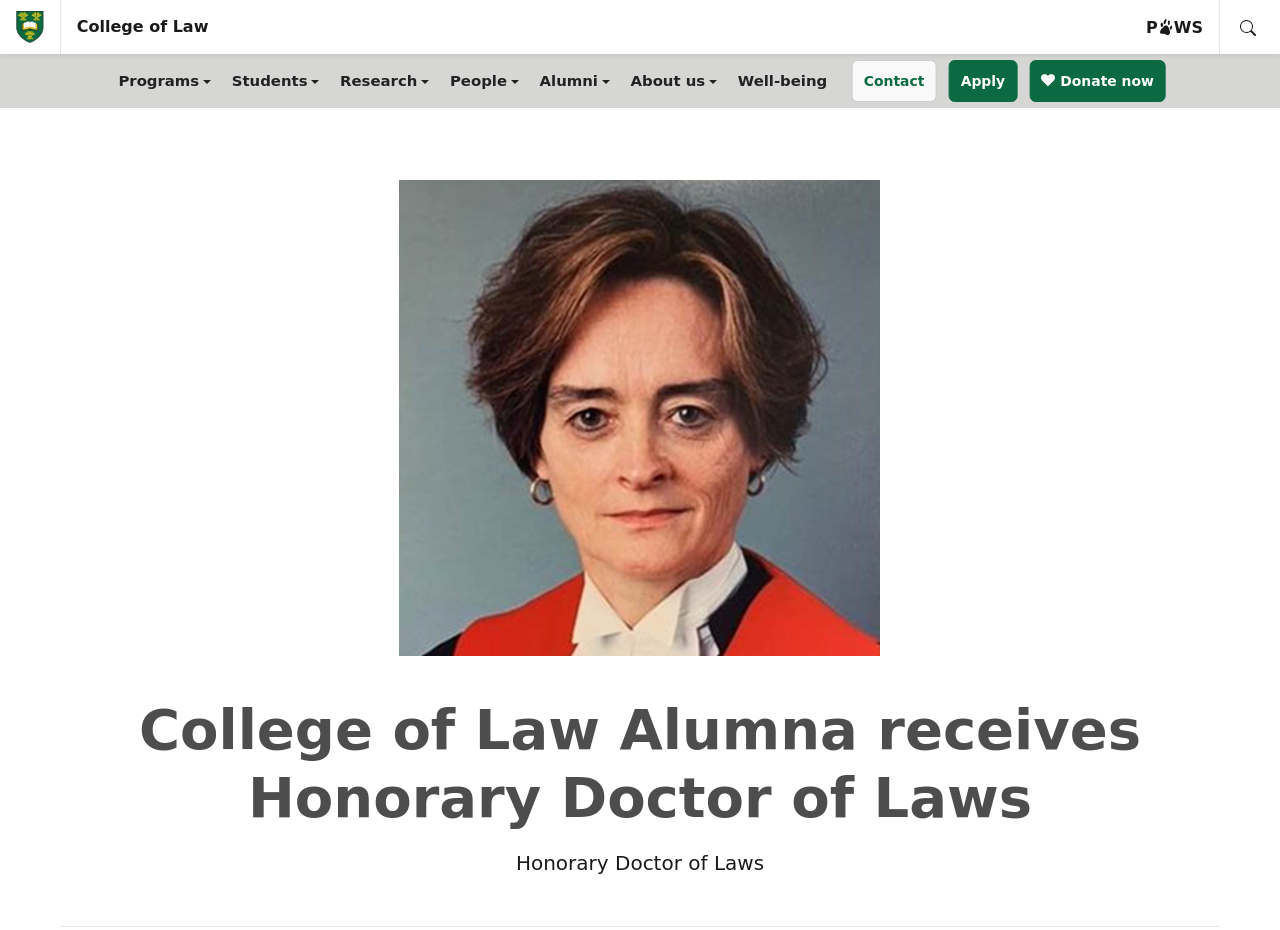Identify the bounding box coordinates for the UI element described as: "Donate now". The coordinates should be provided as four floats between 0 and 1: [left, top, right, bottom].

[0.804, 0.065, 0.911, 0.11]